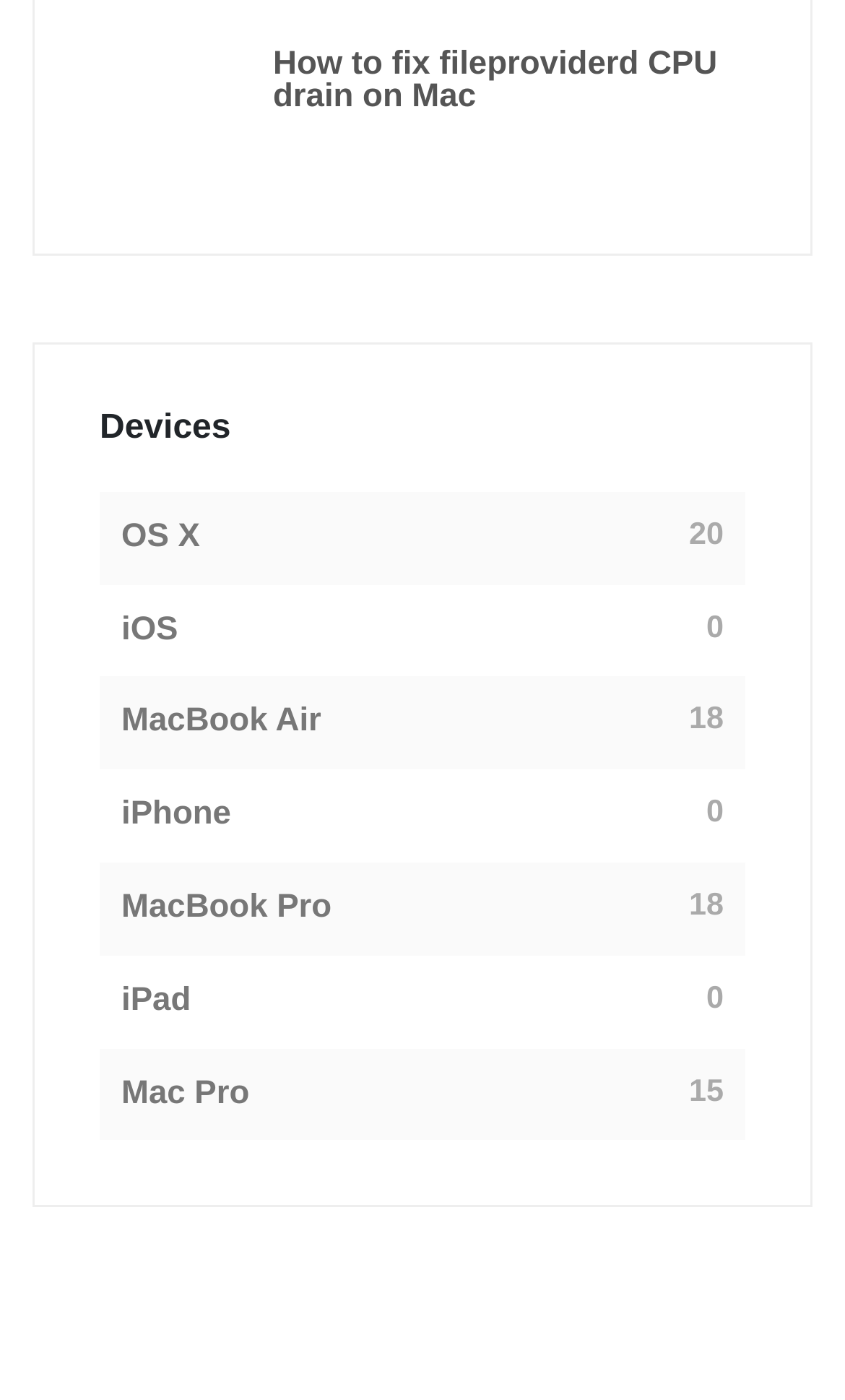Find the bounding box coordinates of the clickable area required to complete the following action: "Click on the link to learn how to fix fileproviderd CPU drain on Mac".

[0.118, 0.011, 0.882, 0.104]